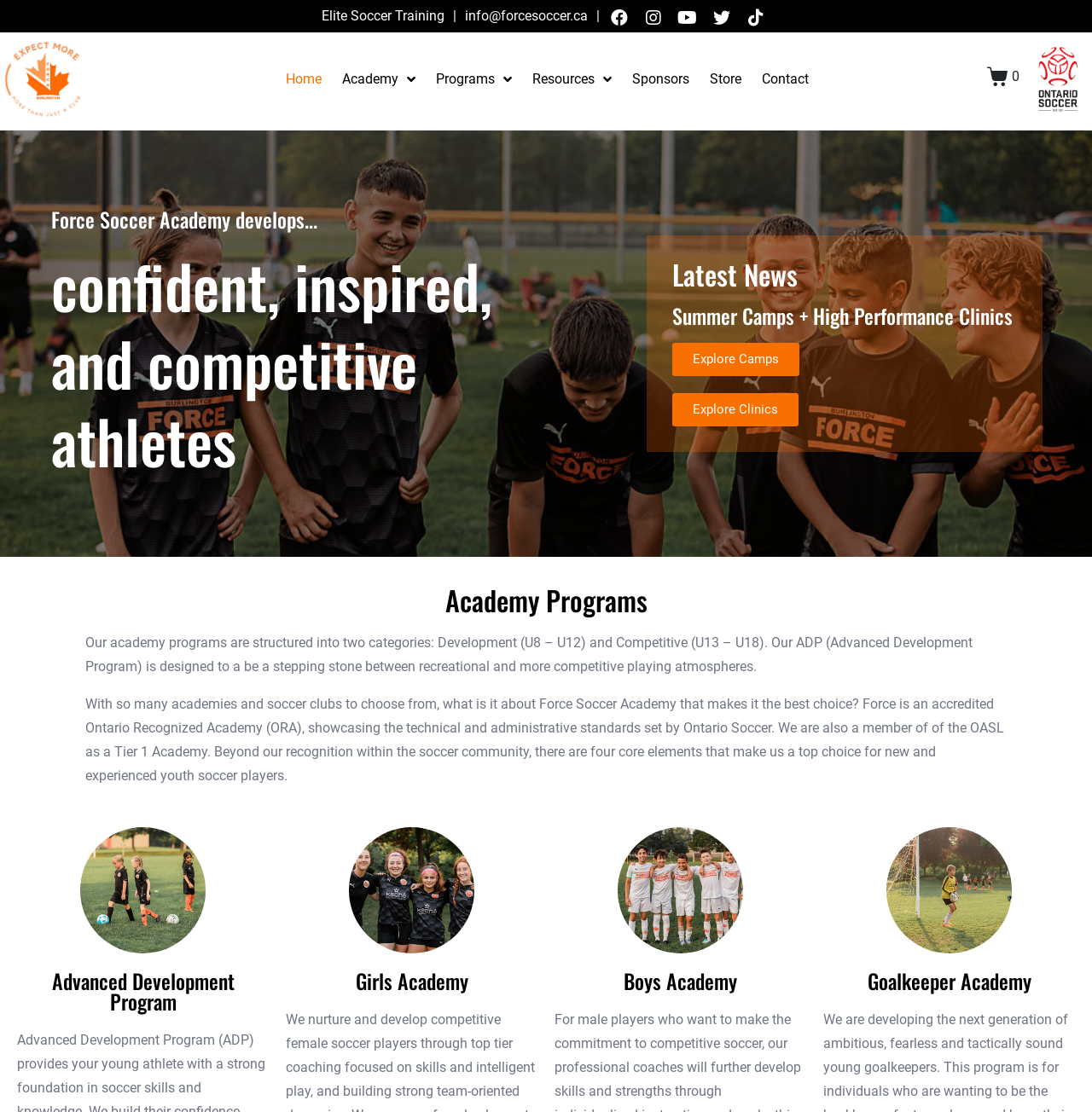Give a full account of the webpage's elements and their arrangement.

The webpage is about Force Soccer Academy, a competitive youth soccer academy in Burlington for boys and girls aged U6 to U18. At the top of the page, there is a horizontal navigation menu with links to "Home", "Academy", "Programs", "Resources", "Sponsors", "Store", and "Contact". Below the navigation menu, there is a heading that reads "Force Soccer Academy develops confident, inspired, and competitive athletes".

The main content of the page is divided into several sections. The first section is about the academy's mission, with a heading "Latest News" and a subheading "Summer Camps + High Performance Clinics". There are two links, "Explore Camps" and "Explore Clinics", below the subheading.

The second section is about the academy's programs, with a heading "Academy Programs". There is a detailed description of the programs, including the structure and benefits of the Advanced Development Program (ADP). Below the description, there are four images, each representing a different aspect of the academy, including girls players practicing, goalkeepers, and boys and girls academy teams.

The page also features several logos, including the Force Soccer Academy logo, the Ontario Soccer logo, and a few social media icons. The overall layout of the page is clean and organized, with clear headings and concise text.